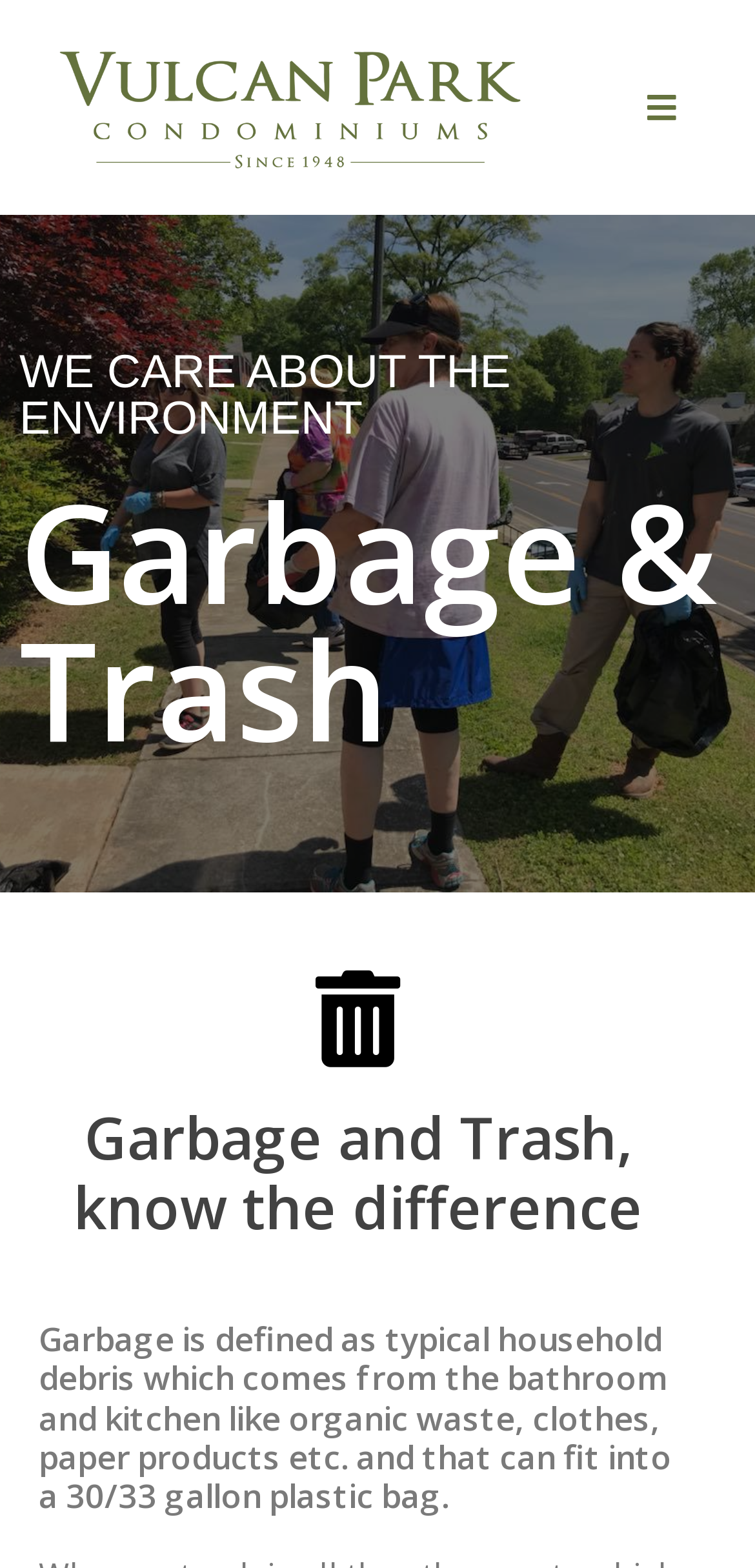Explain the webpage in detail.

The webpage is about Garbage and Trash, specifically in the context of Vulcan Park Condominiums. At the top left of the page, there is a logo of Vulcan Park Condominiums, which is an image with a link. 

On the top right, there is a link labeled "Mobile Menu". Below the logo, there is a prominent text "WE CARE ABOUT THE ENVIRONMENT" in a relatively large font size. 

The main content of the page is divided into sections, with headings and paragraphs. The first heading is "Garbage & Trash", which is followed by a paragraph that explains what garbage is, including examples of typical household debris. 

Further down the page, there is another heading "Garbage and Trash, know the difference", which suggests that the page will provide information on the distinction between garbage and trash.